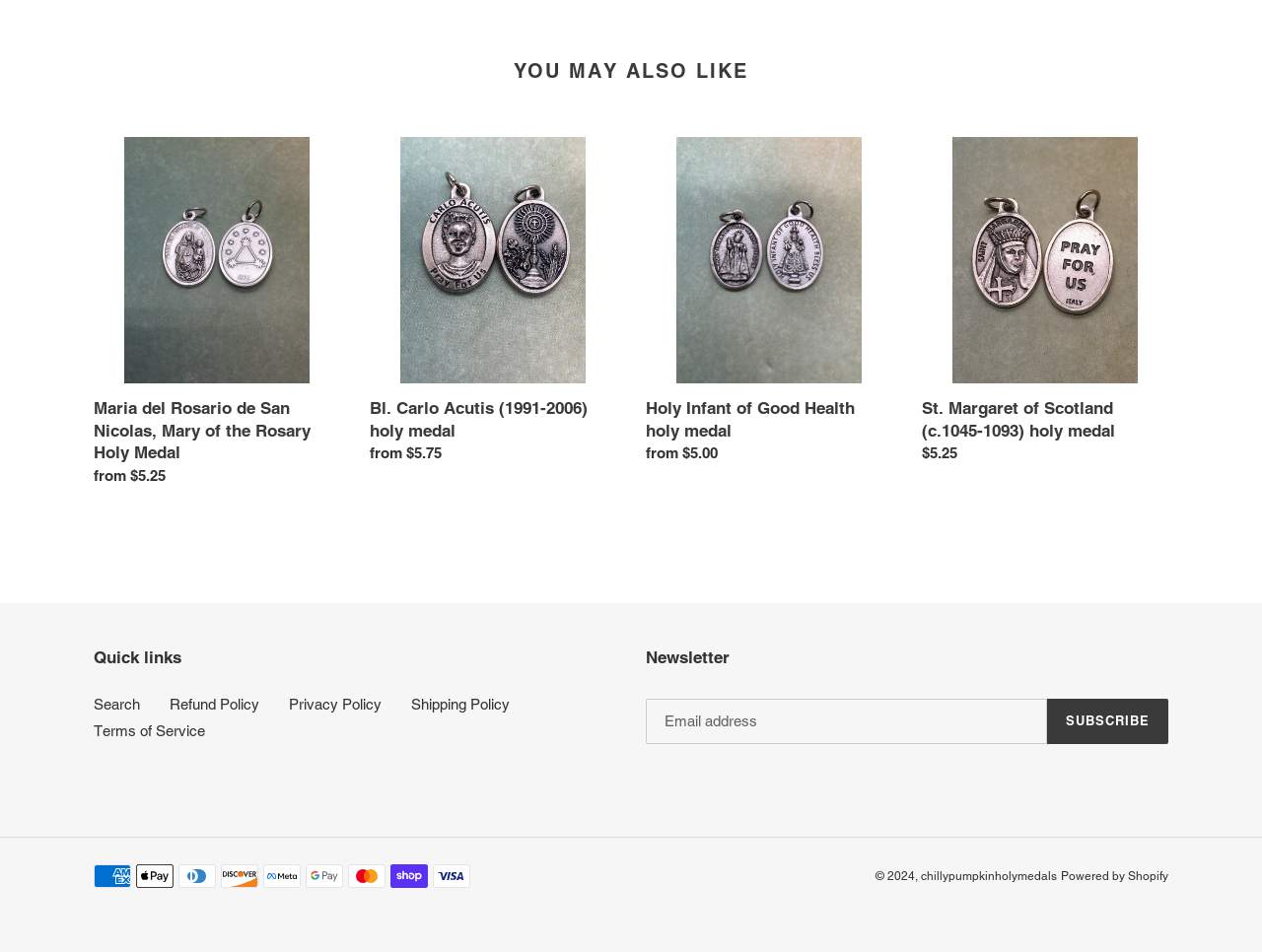Respond to the question below with a single word or phrase:
What is the price range of the holy medals?

from $5.00 to $5.75